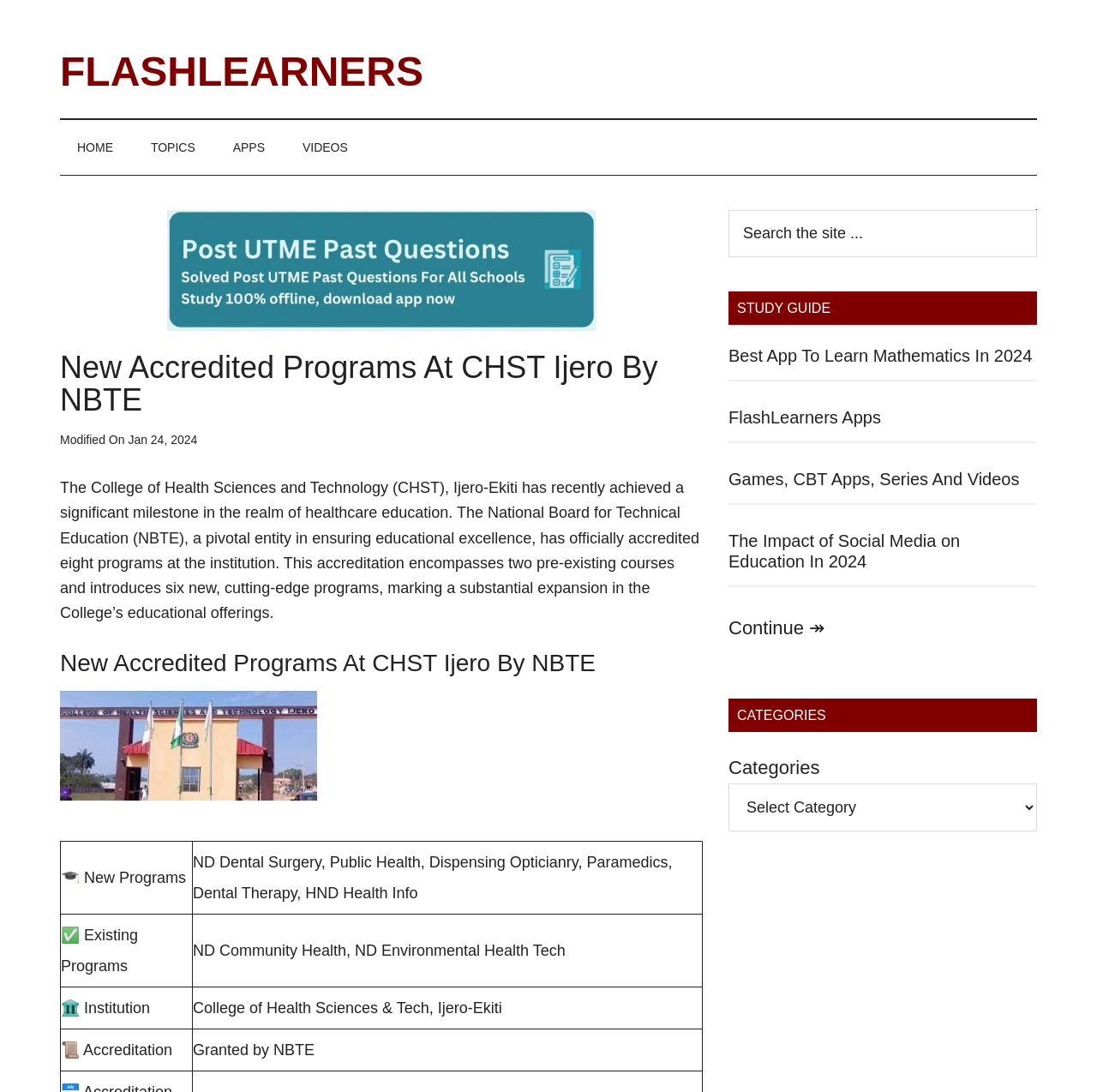What is the topic of the article 'Best App To Learn Mathematics In 2024'?
Answer briefly with a single word or phrase based on the image.

Mathematics